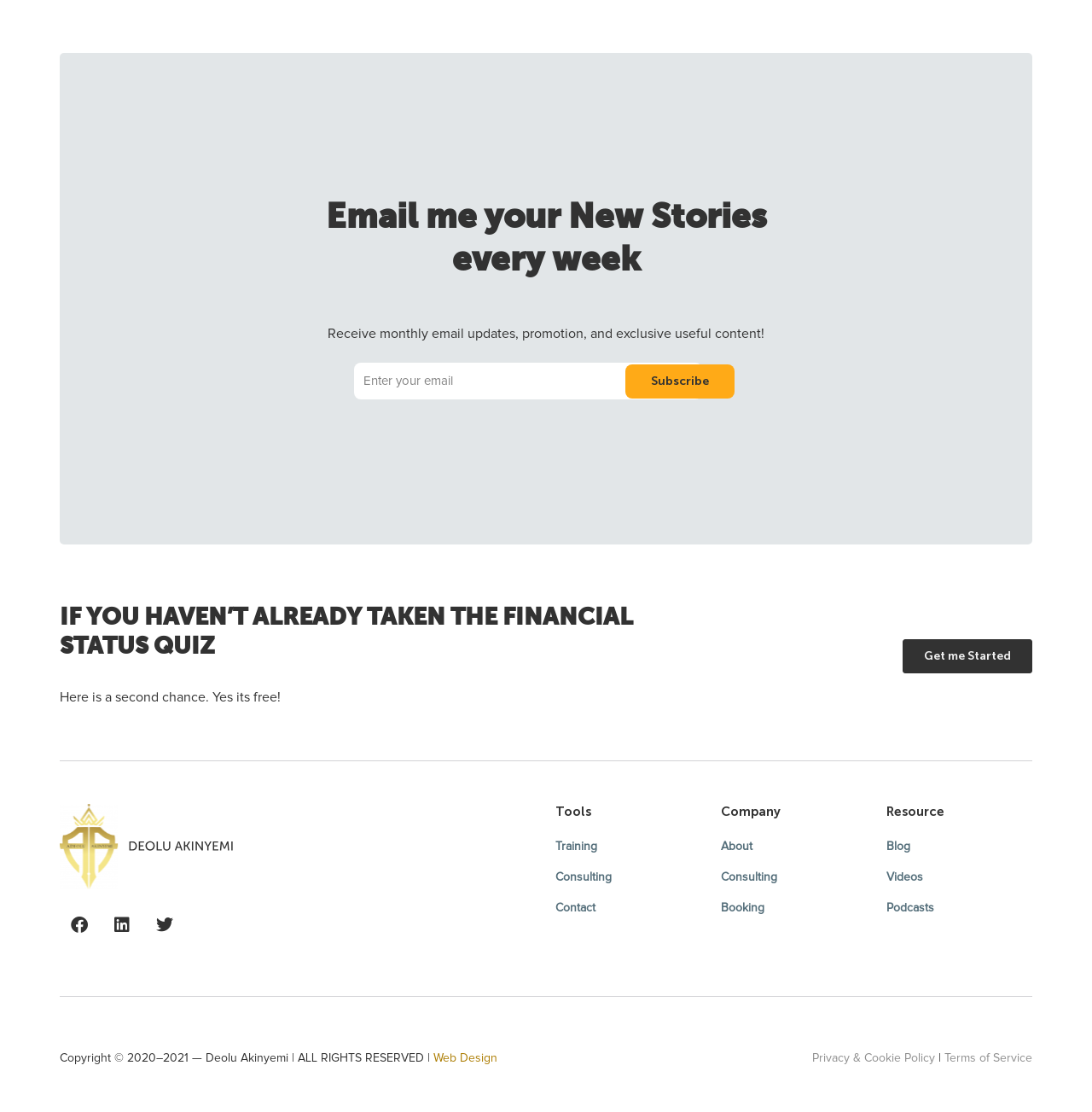Identify the bounding box coordinates necessary to click and complete the given instruction: "Visit the blog".

[0.812, 0.752, 0.945, 0.772]